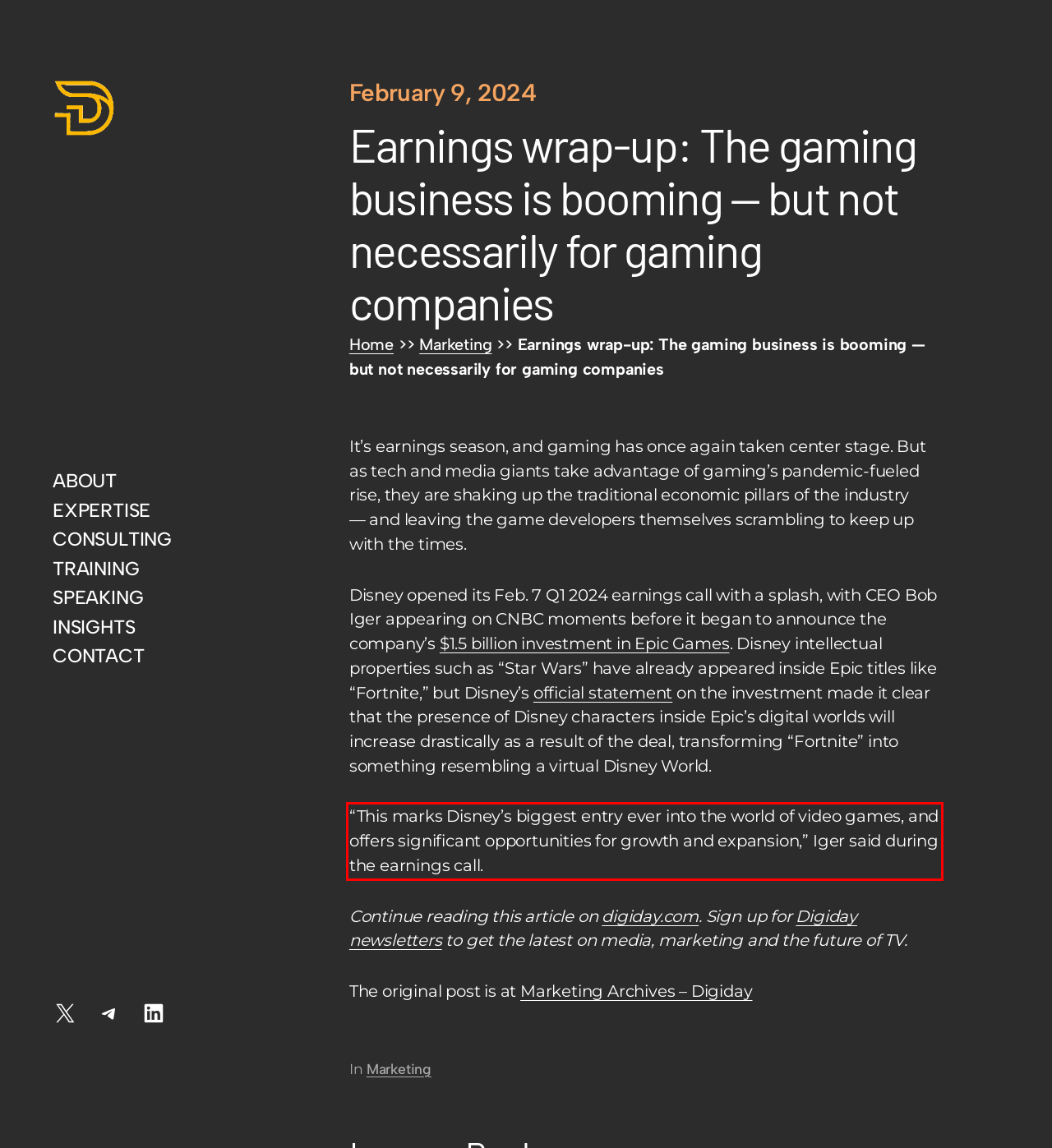With the given screenshot of a webpage, locate the red rectangle bounding box and extract the text content using OCR.

“This marks Disney’s biggest entry ever into the world of video games, and offers significant opportunities for growth and expansion,” Iger said during the earnings call.